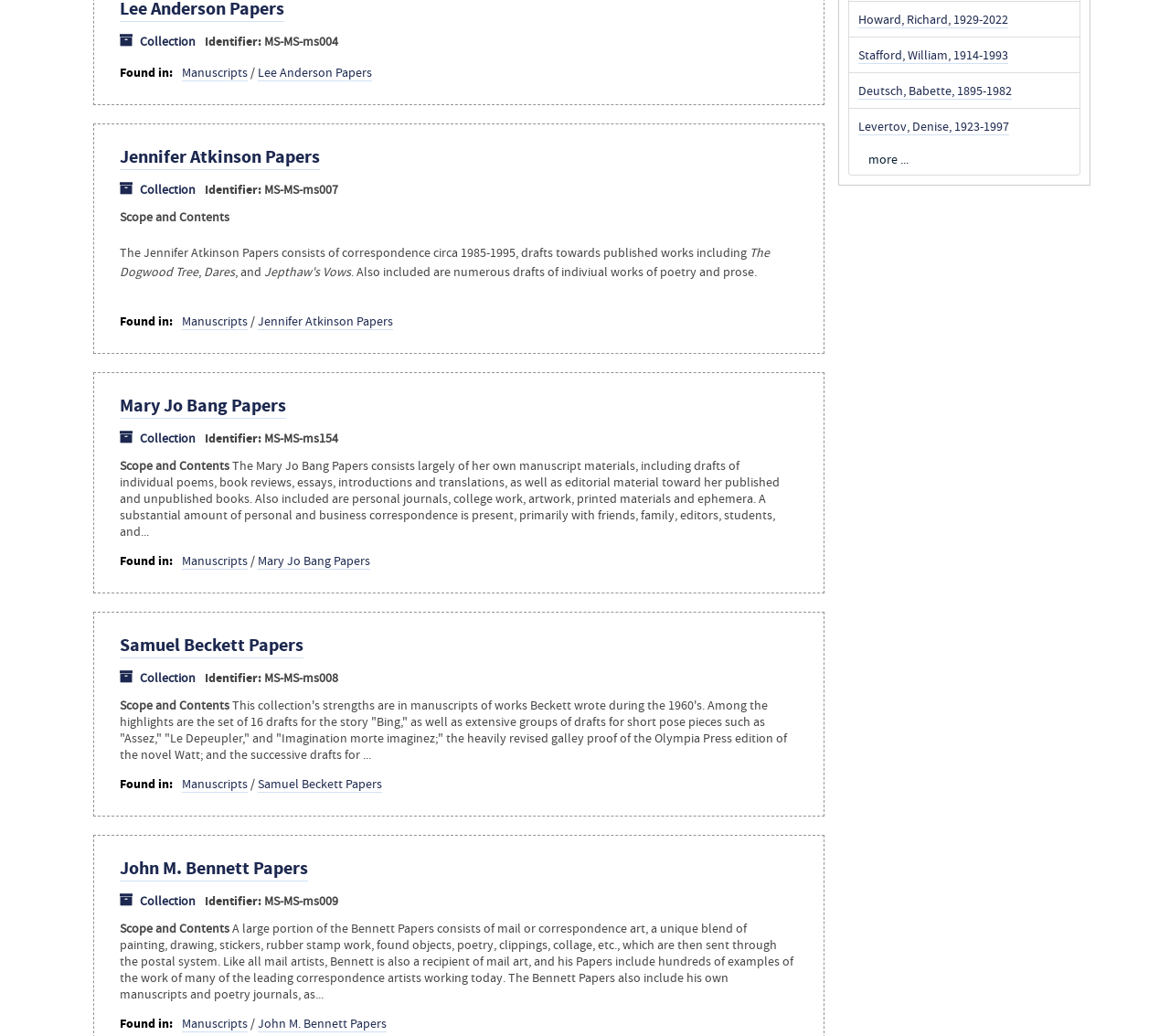Given the element description Manuscripts, predict the bounding box coordinates for the UI element in the webpage screenshot. The format should be (top-left x, top-left y, bottom-right x, bottom-right y), and the values should be between 0 and 1.

[0.155, 0.061, 0.212, 0.078]